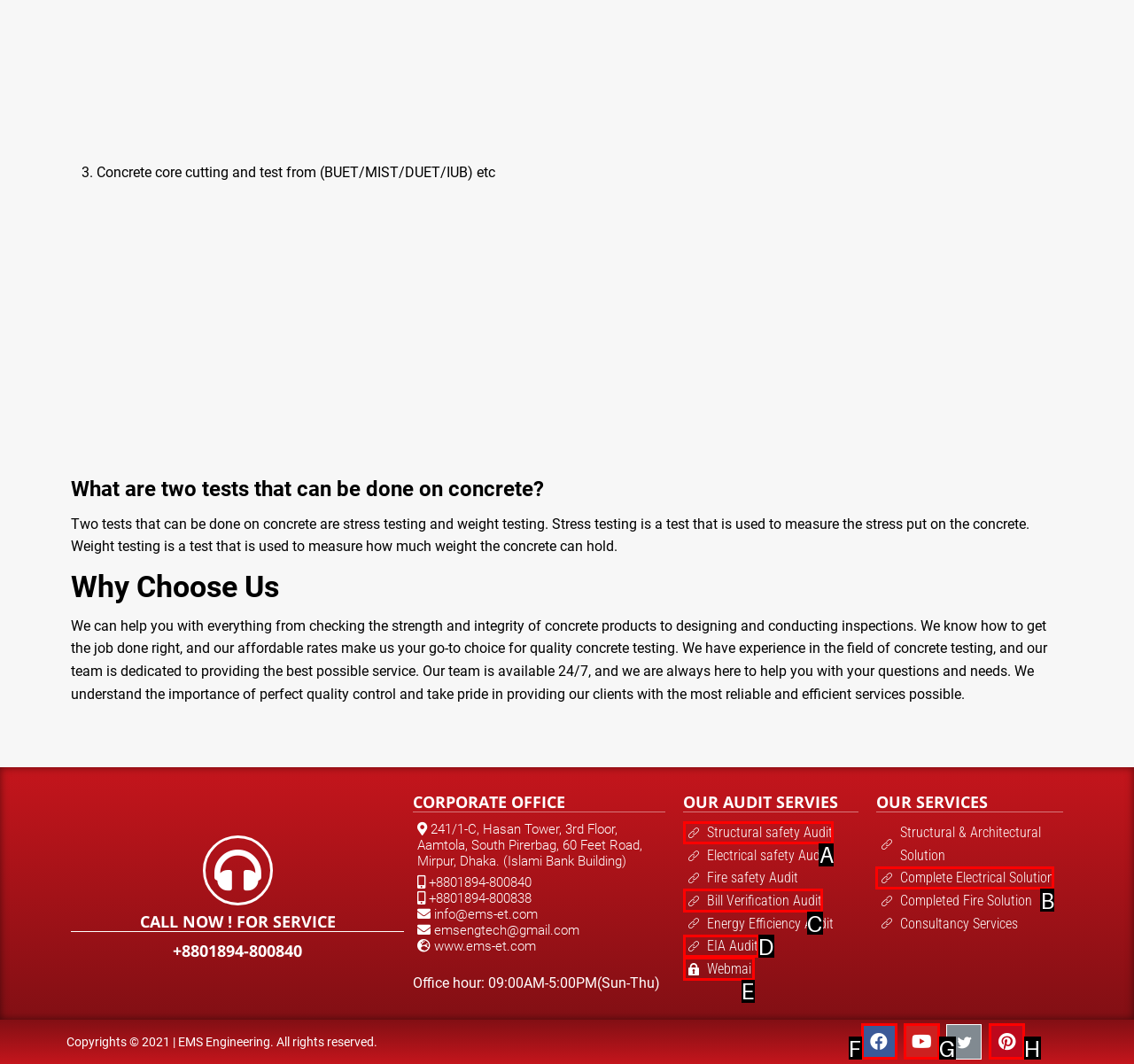For the task "Visit the 'Structural safety Audit' page", which option's letter should you click? Answer with the letter only.

A